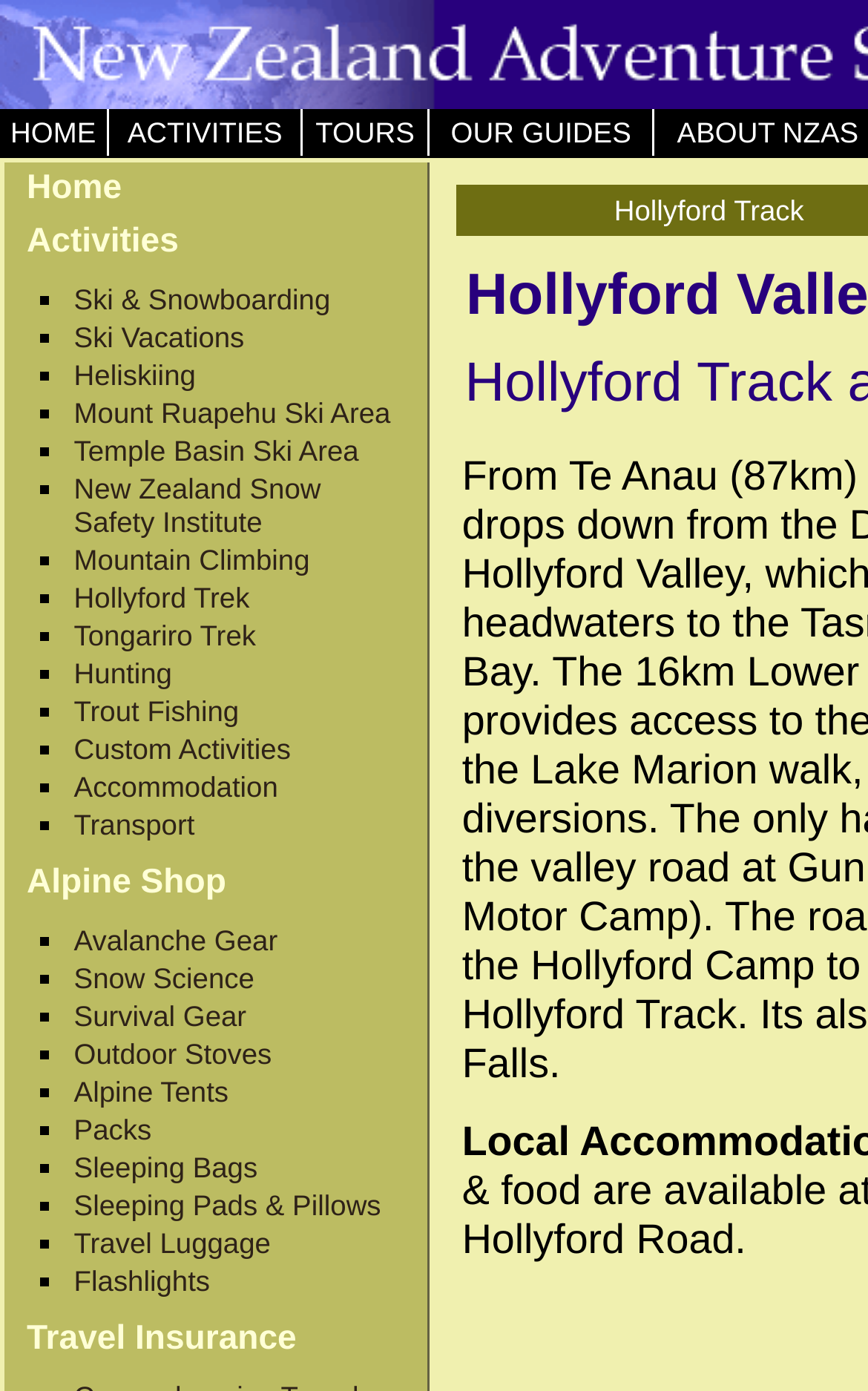Craft a detailed narrative of the webpage's structure and content.

The webpage is about the Hollyford Track, a trekking and hiking route within Fiordland National Park, New Zealand. At the top of the page, there is a navigation menu with four main tabs: "HOME", "ACTIVITIES", "TOURS", and "OUR GUIDES". Below the navigation menu, there are two headings: "Home" and "Activities". 

Under the "Activities" heading, there is a list of 14 links, each representing a different activity, such as "Ski & Snowboarding", "Hollyford Trek", "Tongariro Trek", and "Trout Fishing". These links are arranged in a vertical list, with a bullet point (■) preceding each link.

Further down the page, there is a heading "Alpine Shop", followed by a list of 10 links related to outdoor gear, such as "Avalanche Gear", "Snow Science", and "Packs". Again, each link is preceded by a bullet point.

Finally, at the bottom of the page, there is a heading "Travel Insurance", followed by a brief text description.